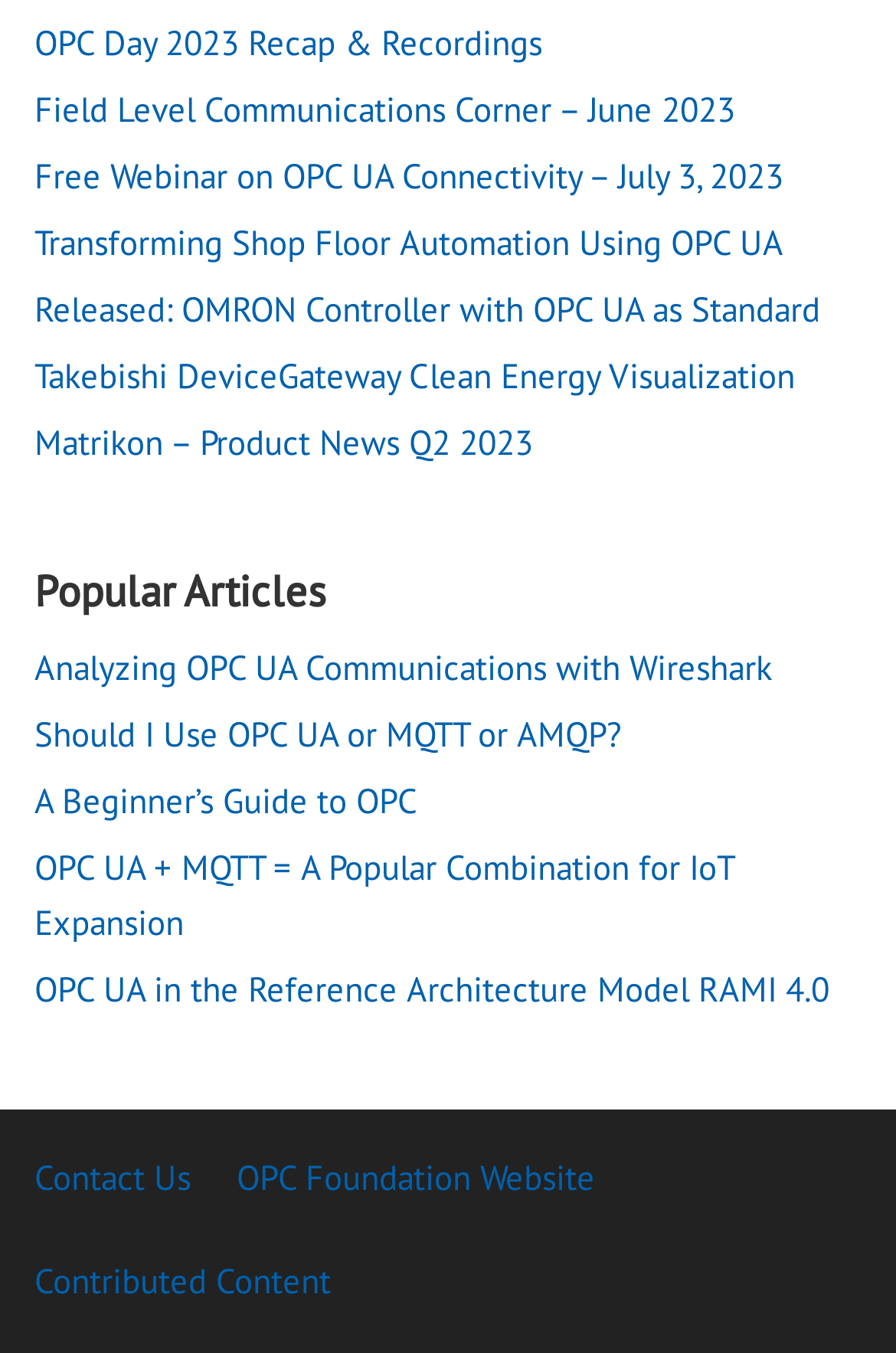Please mark the bounding box coordinates of the area that should be clicked to carry out the instruction: "Read the article about Transforming Shop Floor Automation Using OPC UA".

[0.038, 0.162, 0.874, 0.195]